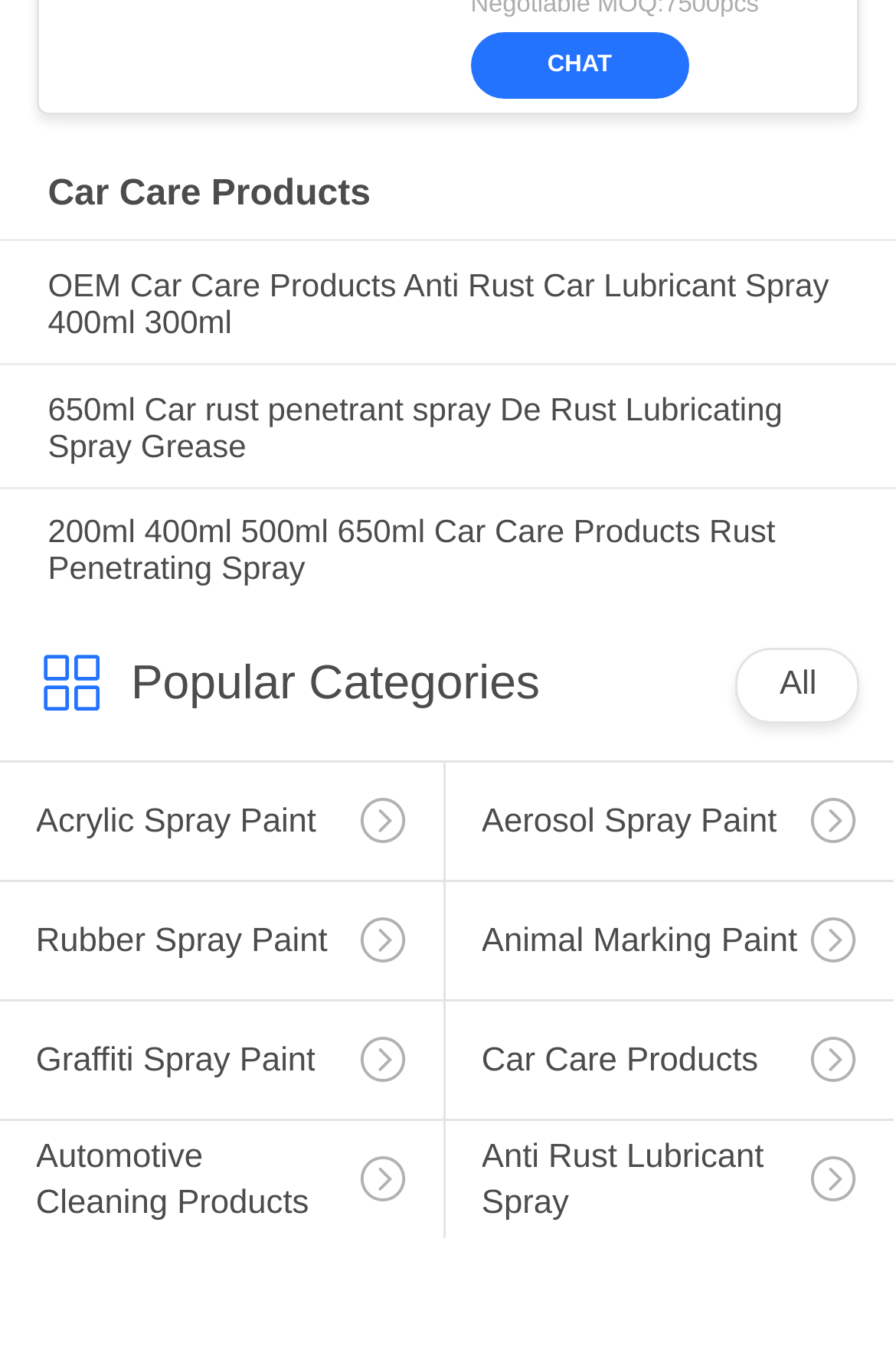What types of paint are available?
Carefully examine the image and provide a detailed answer to the question.

By examining the links under the 'Popular Categories' section, I can see that there are links to different types of paint, including Acrylic Spray Paint, Aerosol Spray Paint, Rubber Spray Paint, and Graffiti Spray Paint. This indicates that these types of paint are available on this webpage.